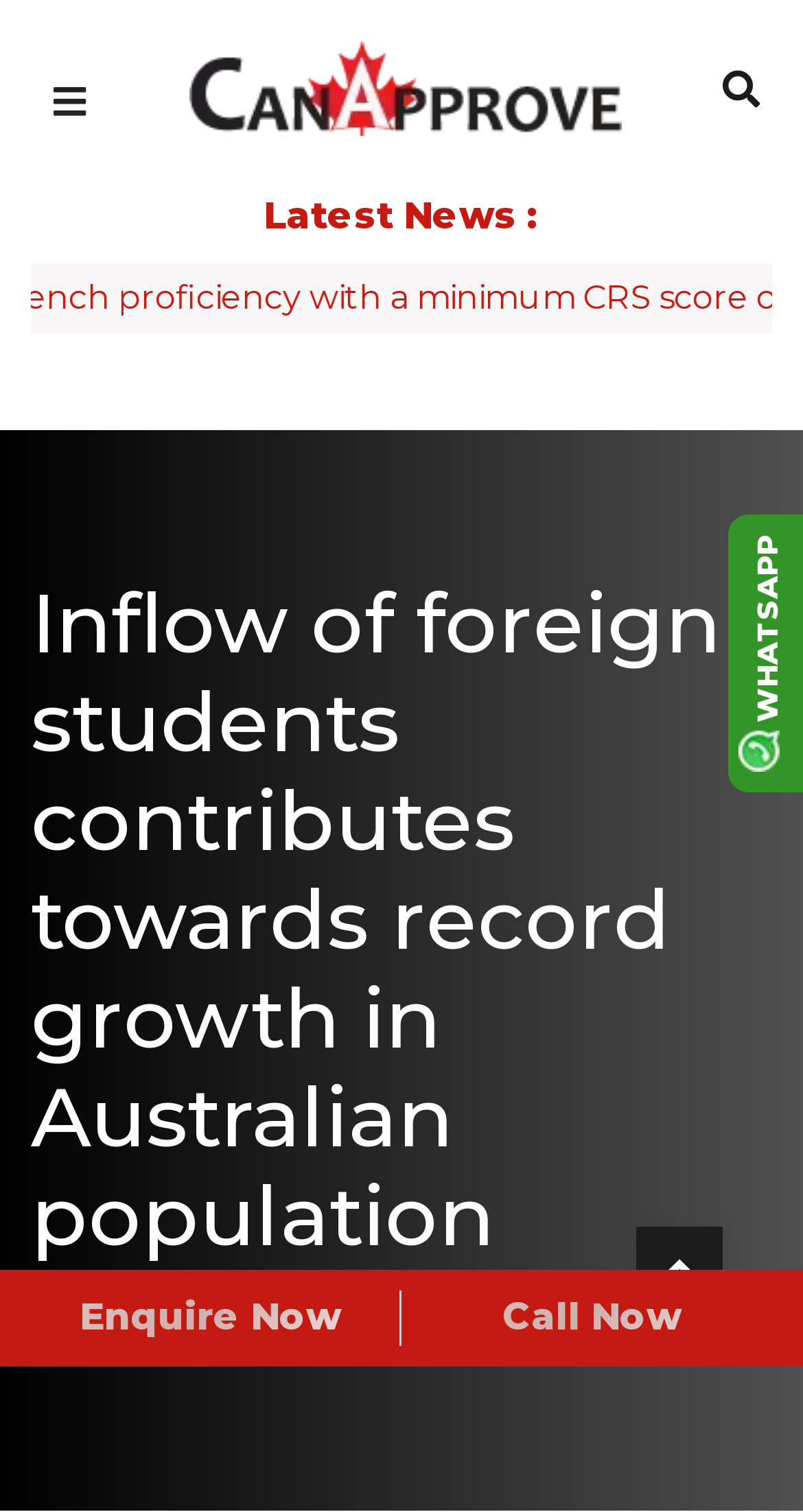Offer an in-depth caption of the entire webpage.

The webpage appears to be a news article or blog post discussing the impact of foreign students on Australia's population growth. At the top of the page, there is a logo or image related to "Canapprove" positioned near the right edge of the screen. Below this, there is a button labeled "mobilemenu" and a link to "canapprove.com" with an accompanying image.

The main content of the page is headed by a title "Latest News :" followed by a more specific heading "Inflow of foreign students contributes towards record growth in Australian population" which spans almost the entire width of the page. This heading is positioned roughly in the middle of the page.

Below the main heading, there is a section with the text "Posted on" followed by a date "28/04/2018" which is linked and also has a time element associated with it. This section is positioned near the bottom of the page.

On the left side of the page, there are two prominent links: "Enquire Now" and "Call Now". These links are positioned near the bottom of the page. On the right side of the page, there is a link with a font awesome icon and another link labeled "Back to Top" which is positioned near the bottom right corner of the page.

Overall, the webpage appears to be a news article or blog post with a clear heading and supporting text, accompanied by various links and buttons.